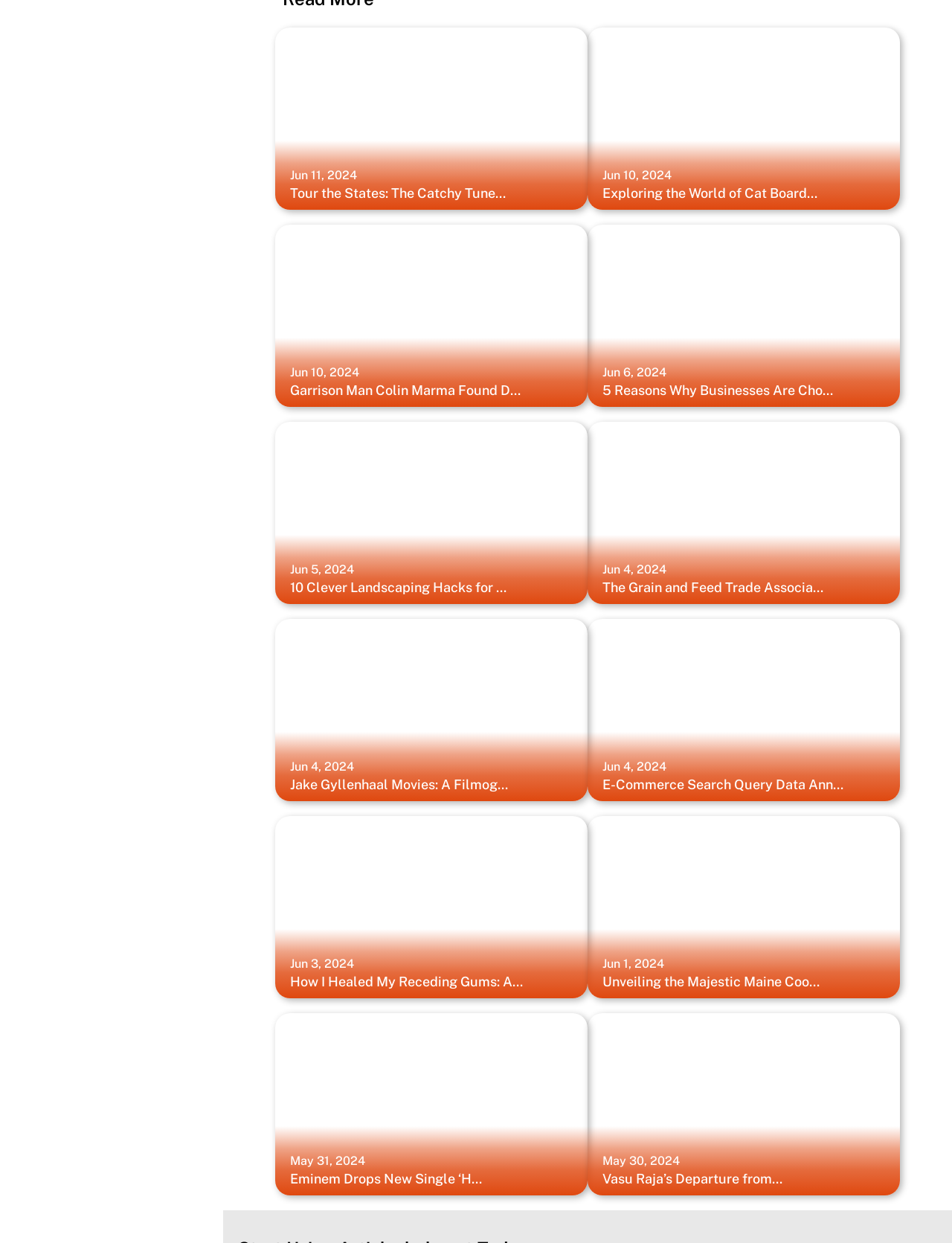Extract the bounding box coordinates of the UI element described by: "alt="i healed my receding gums"". The coordinates should include four float numbers ranging from 0 to 1, e.g., [left, top, right, bottom].

[0.289, 0.657, 0.617, 0.803]